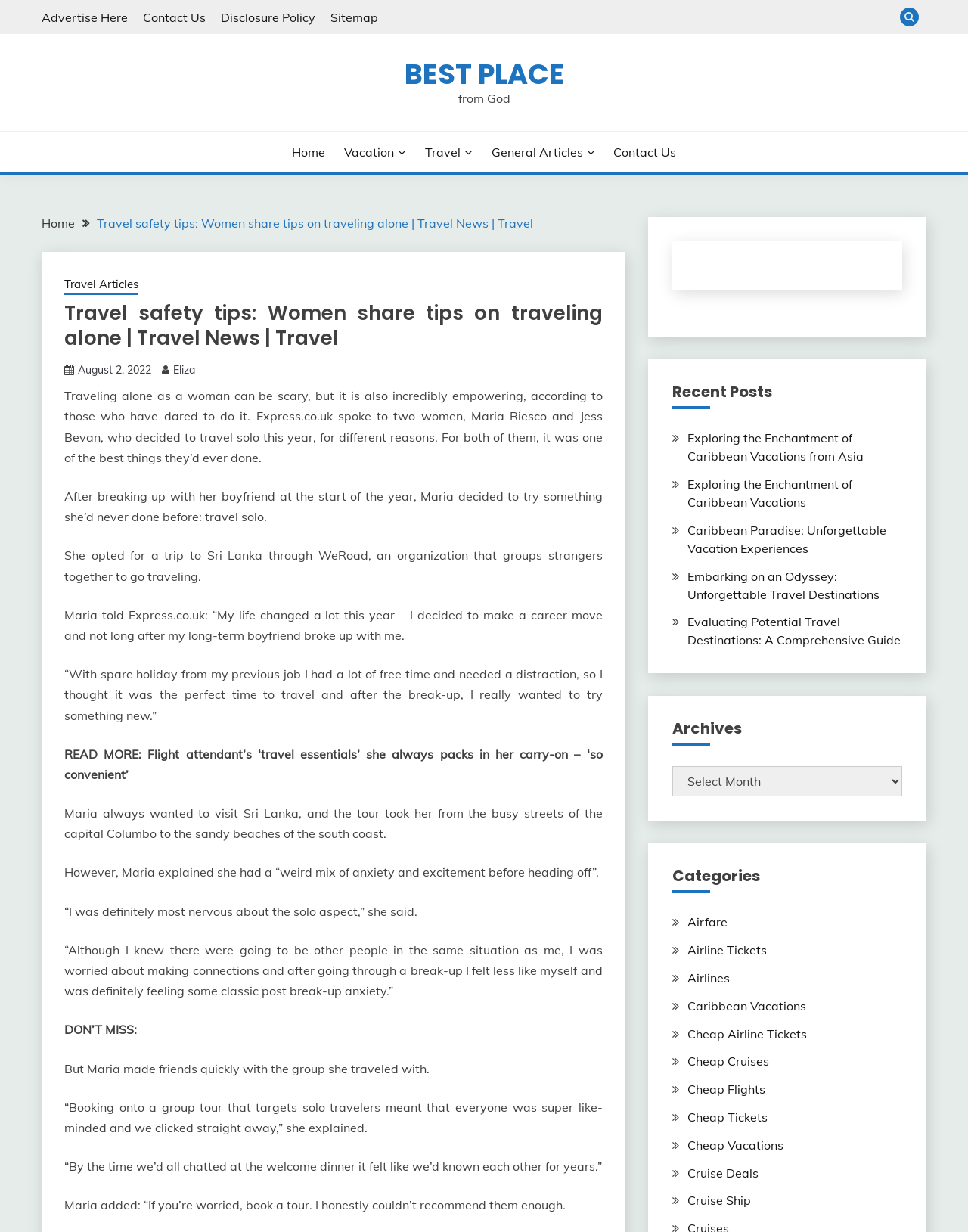What is the topic of the article?
Provide a short answer using one word or a brief phrase based on the image.

Travel safety tips